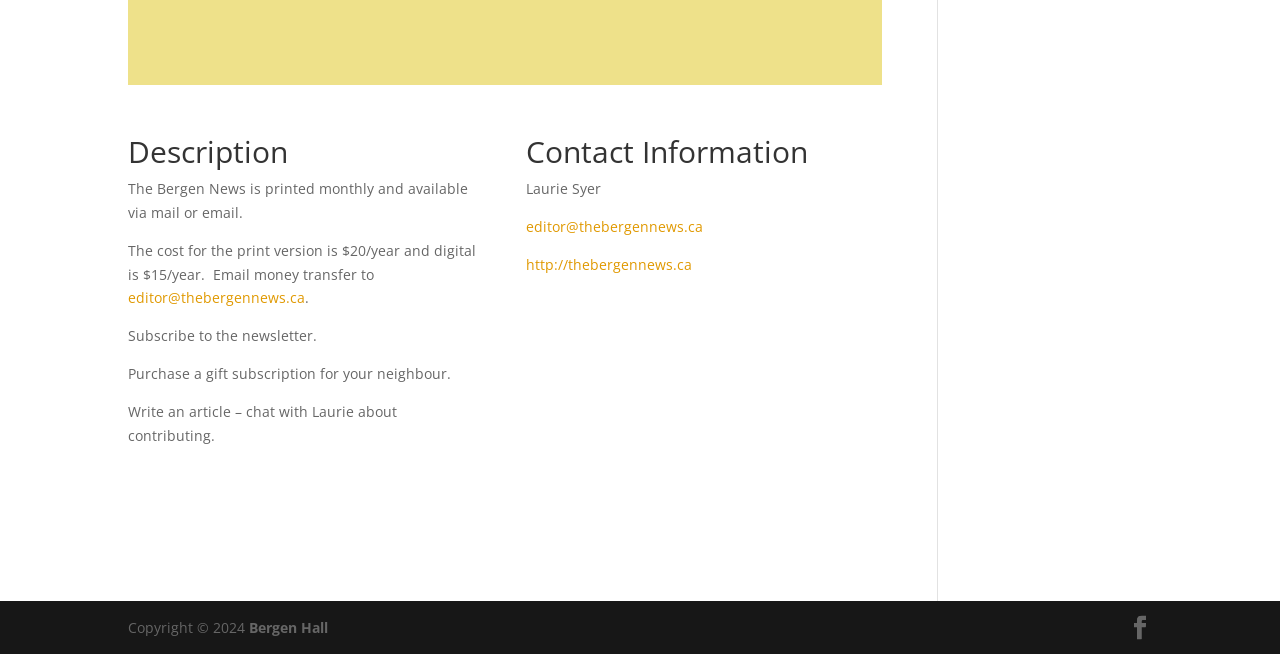Extract the bounding box coordinates for the UI element described by the text: "Sitemap". The coordinates should be in the form of [left, top, right, bottom] with values between 0 and 1.

None